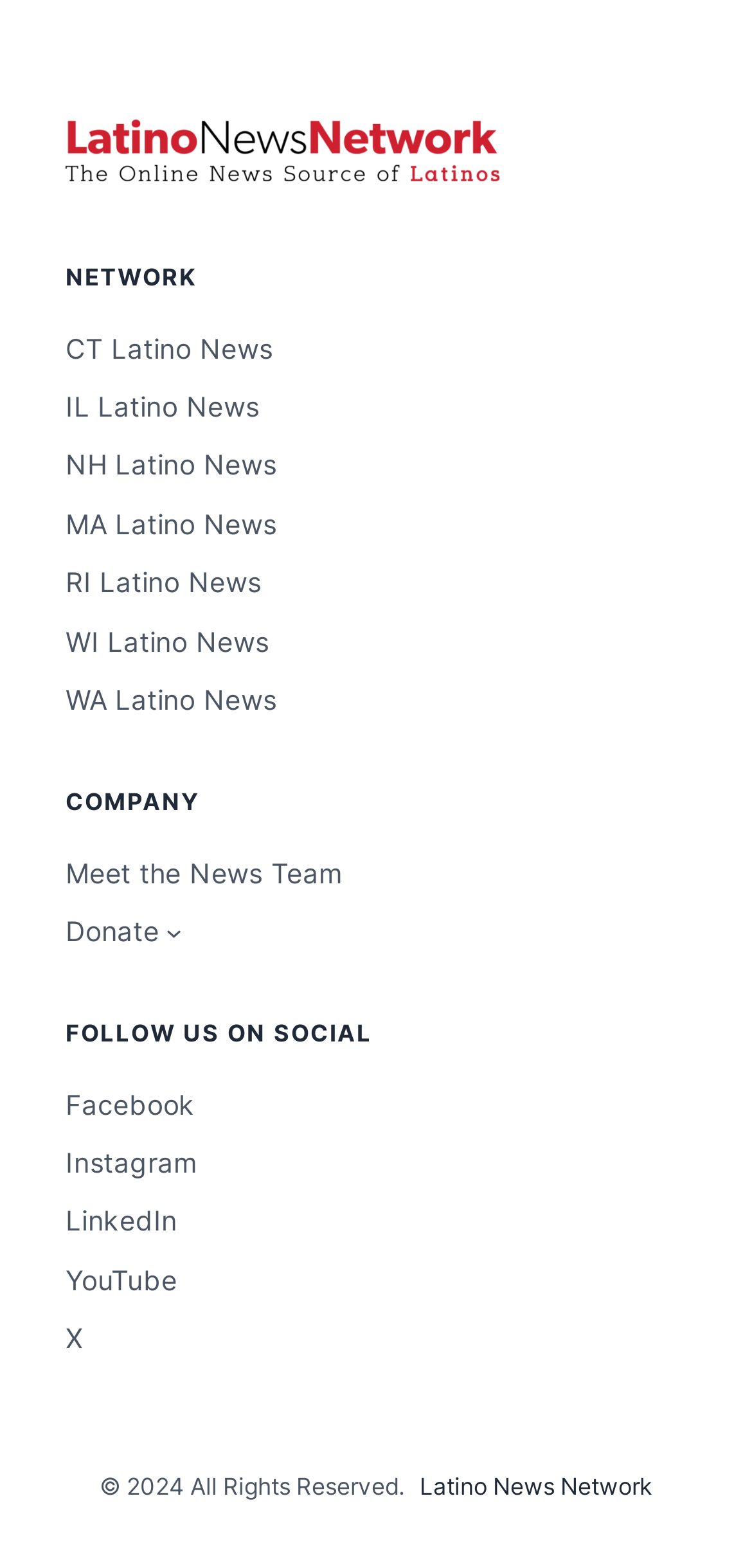Please locate the bounding box coordinates of the element that needs to be clicked to achieve the following instruction: "Follow on Facebook". The coordinates should be four float numbers between 0 and 1, i.e., [left, top, right, bottom].

[0.087, 0.691, 0.259, 0.718]